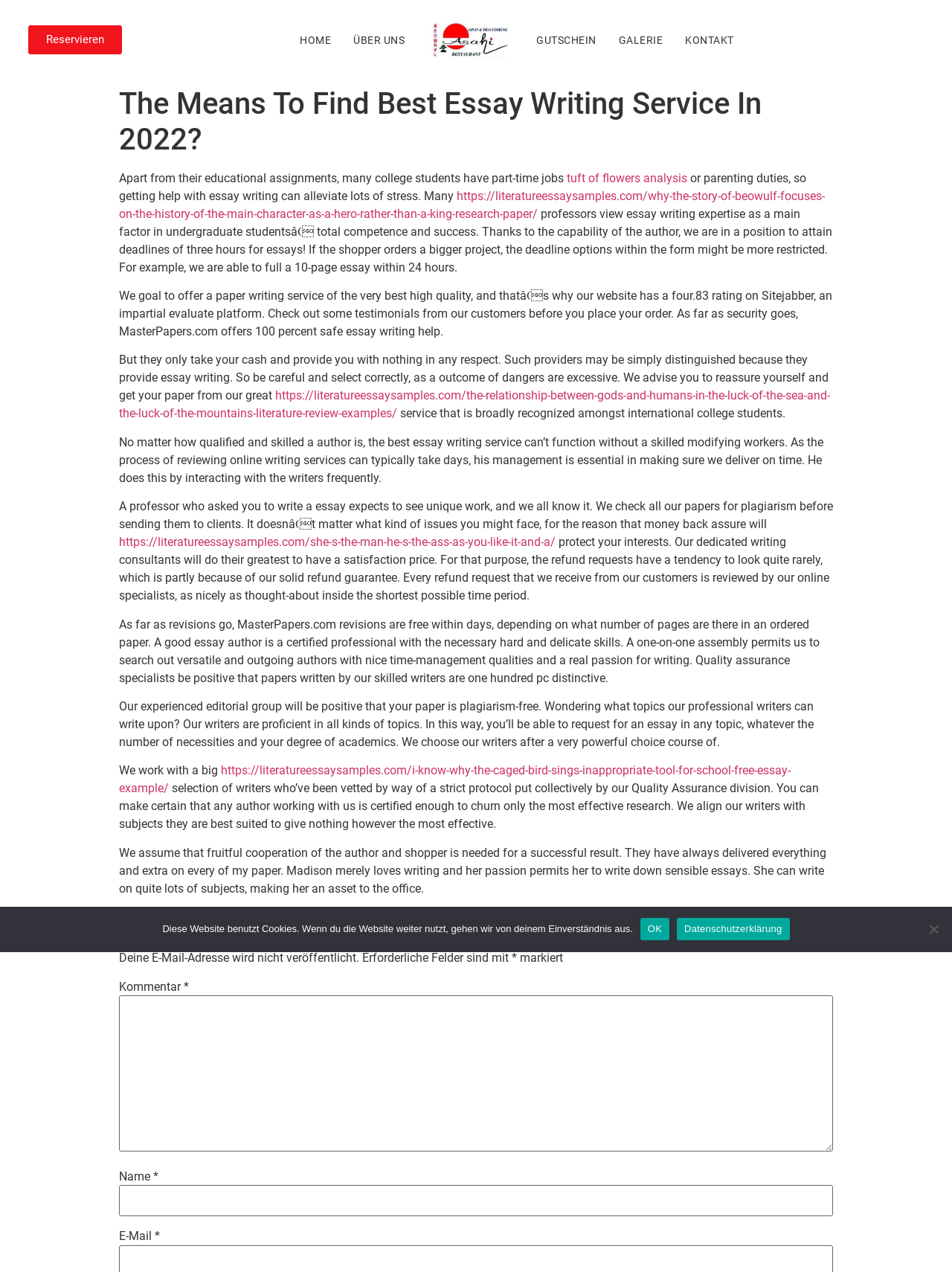Pinpoint the bounding box coordinates for the area that should be clicked to perform the following instruction: "Click the 'tuft of flowers analysis' link".

[0.595, 0.134, 0.722, 0.145]